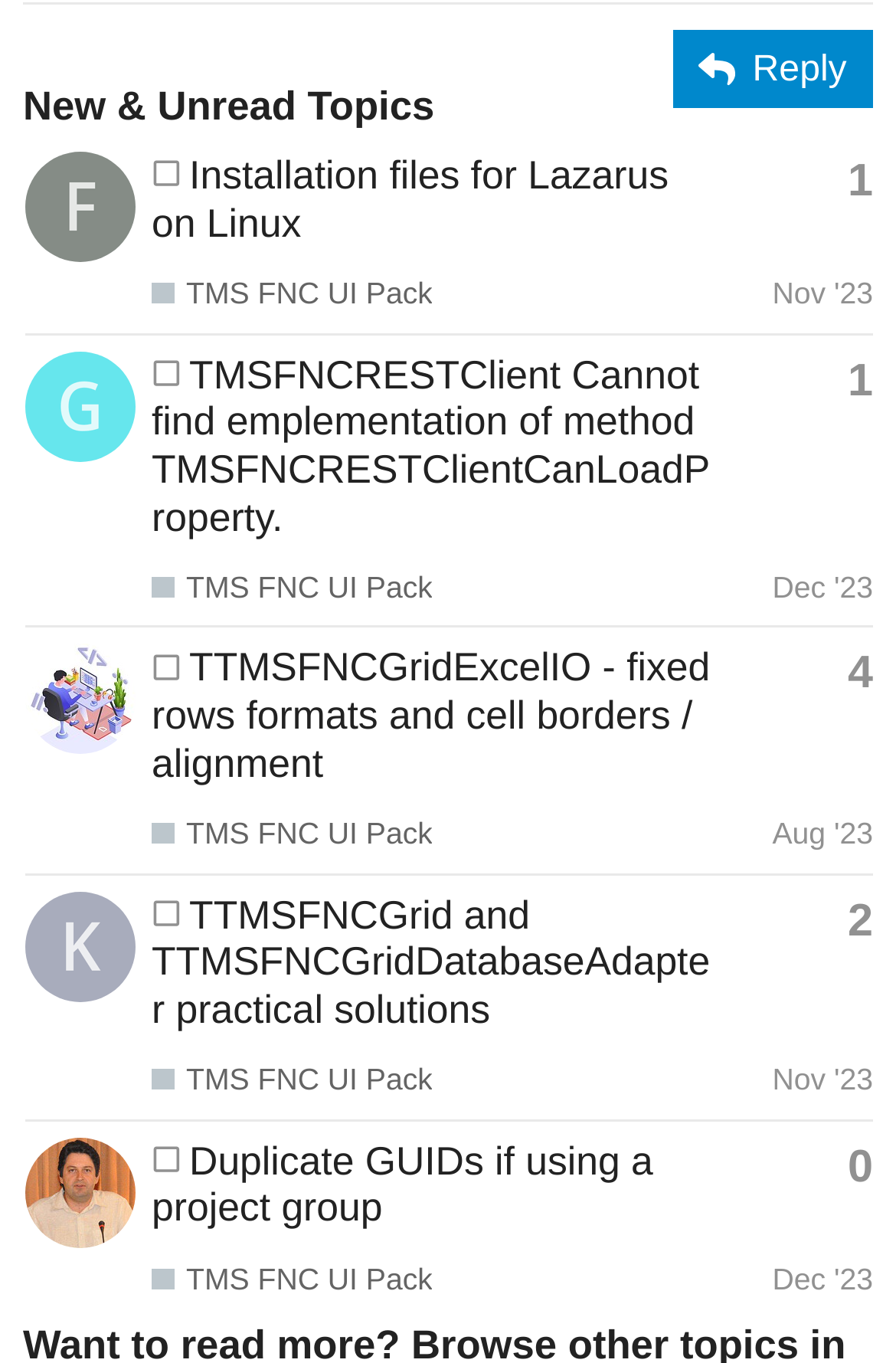What is the date range of the topics listed on this page?
Using the image, respond with a single word or phrase.

Aug '23 to Dec '23